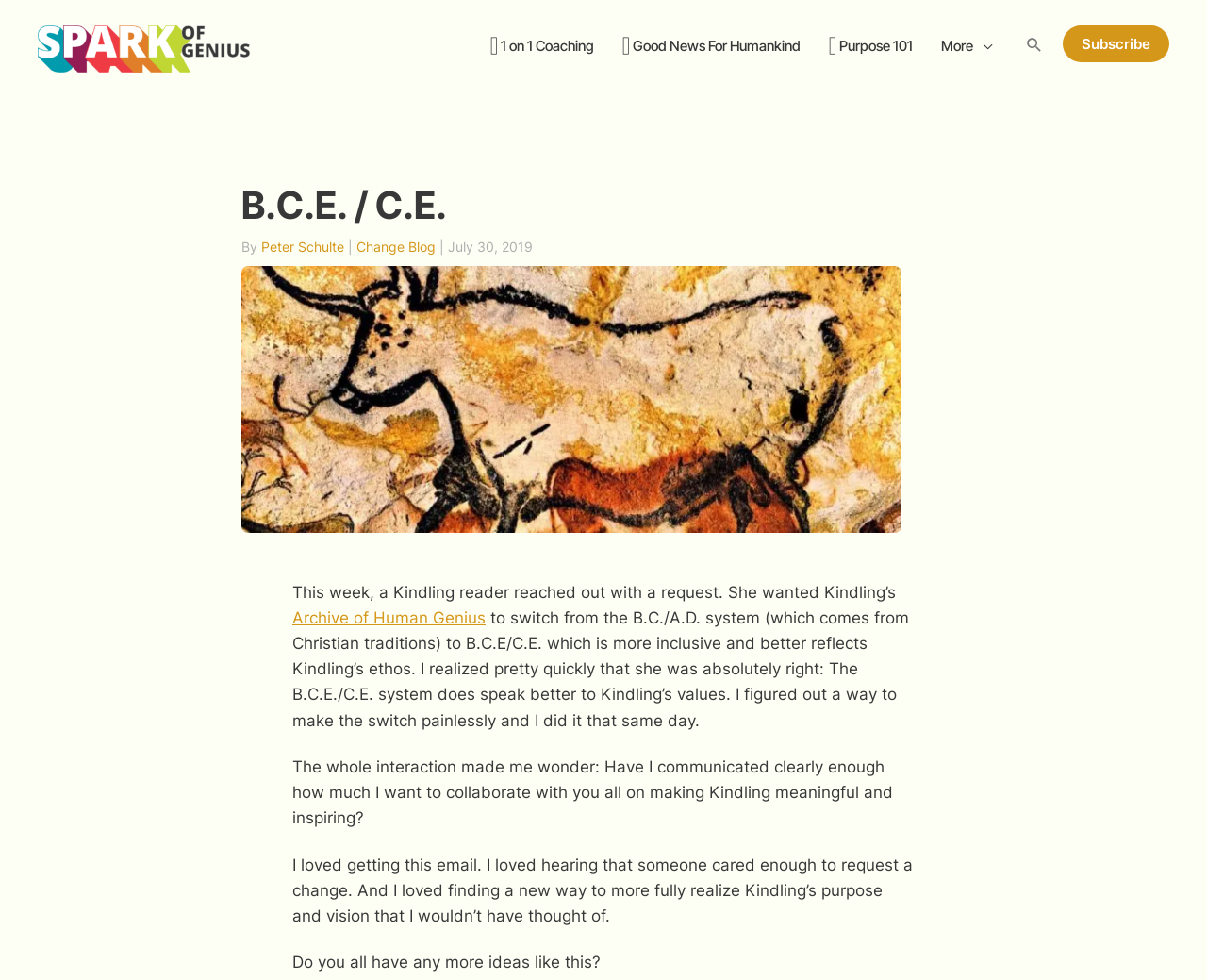Determine the bounding box coordinates of the clickable region to follow the instruction: "Click on the Spark of Genius link".

[0.031, 0.039, 0.207, 0.058]